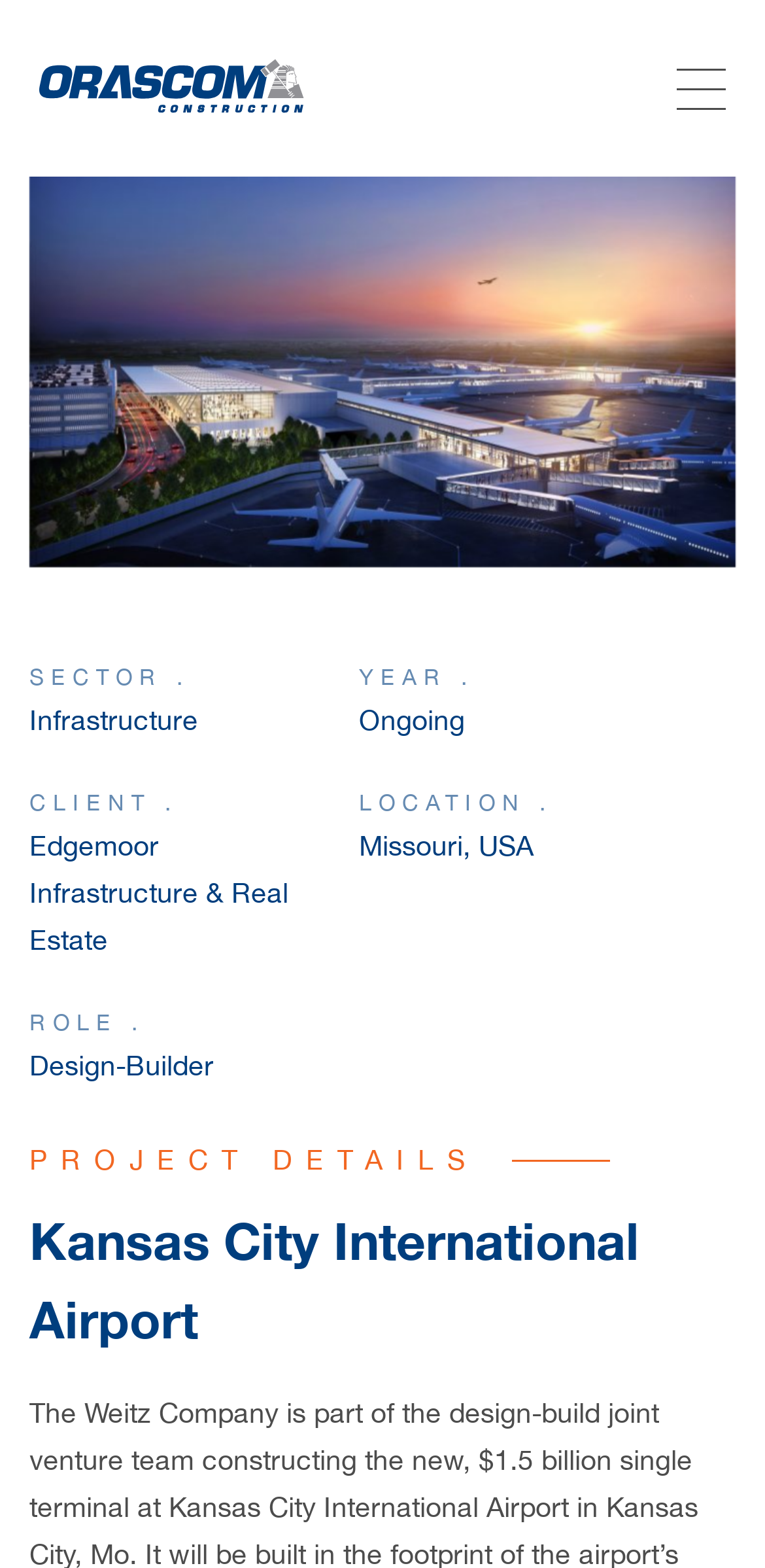Create a detailed summary of the webpage's content and design.

The webpage is about the Kansas City International Airport project by Orascom Construction. At the top, there is a logo image on the left, accompanied by a link on the right. Below the logo, there are two static text elements displaying currency values: "EGP 272.01" on the left and "USD 5.19" on the right.

The main navigation menu is located below, consisting of six links: "ABOUT US", "SERVICES", "PROJECTS", "INVESTORS", "SUSTAINABILITY", and "NEWSROOM", arranged horizontally from left to right.

On the left side of the page, there is a large image of the Kansas City International Airport. Below the image, there are several sections with headings and static text elements. The first section has a heading "SECTOR." and the text "Infrastructure". The second section has a heading "YEAR." and the text "Ongoing". The third section has a heading "CLIENT." and the text "Edgemoor Infrastructure & Real Estate". The fourth section has a heading "LOCATION." and the text "Missouri, USA". The fifth section has a heading "ROLE." and the text "Design-Builder".

Finally, there is a heading "PROJECT DETAILS" followed by a larger heading "Kansas City International Airport", which appears to be the title of the project details section.